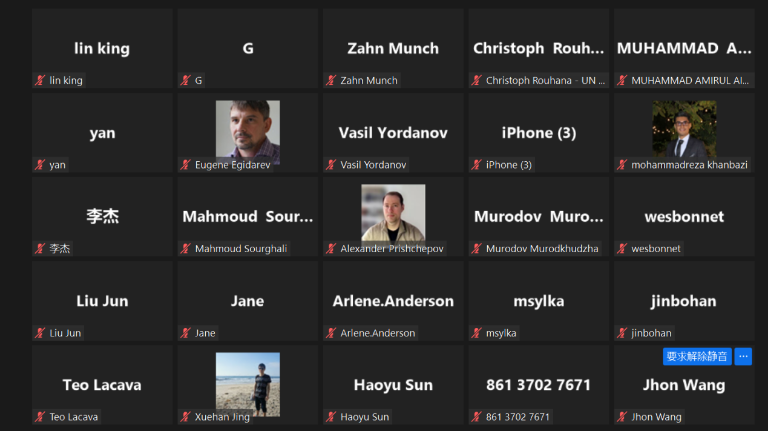Depict the image with a detailed narrative.

This image displays a grid of participants in a virtual meeting or online conference, each presented in their own rectangular section. The layout suggests a video conferencing platform, likely used for webinars or collaborative discussions. 

In the top row, participants include individuals like "lin king," "Zahn Munch," and "Christoph Rouhana," who are identifiable by their names prominently displayed in bold. Notably, "Eugene Egidarev" appears in a square with his face visible, adding a personal touch to the meeting. Other names include "Vasil Yordanov," and an entry labeled "iPhone (3)," suggesting a participant using a mobile device.

Further down, the grid includes a mixture of names, such as "Mahmoud Sourghai" and "Murodov Murodkhudza," indicating a diverse array of participants. The section also features only names or device identifiers, as seen with "861 3702 7671," and participants like "Haoyu Sun" and "Jhon Wang."

The muted microphone icons next to many names indicate that these participants are currently muted, a common feature in online meetings to minimize background noise. The grid's layout and participant diversity suggest an engaging and possibly informative session, with attendees from varied backgrounds connected through digital means.